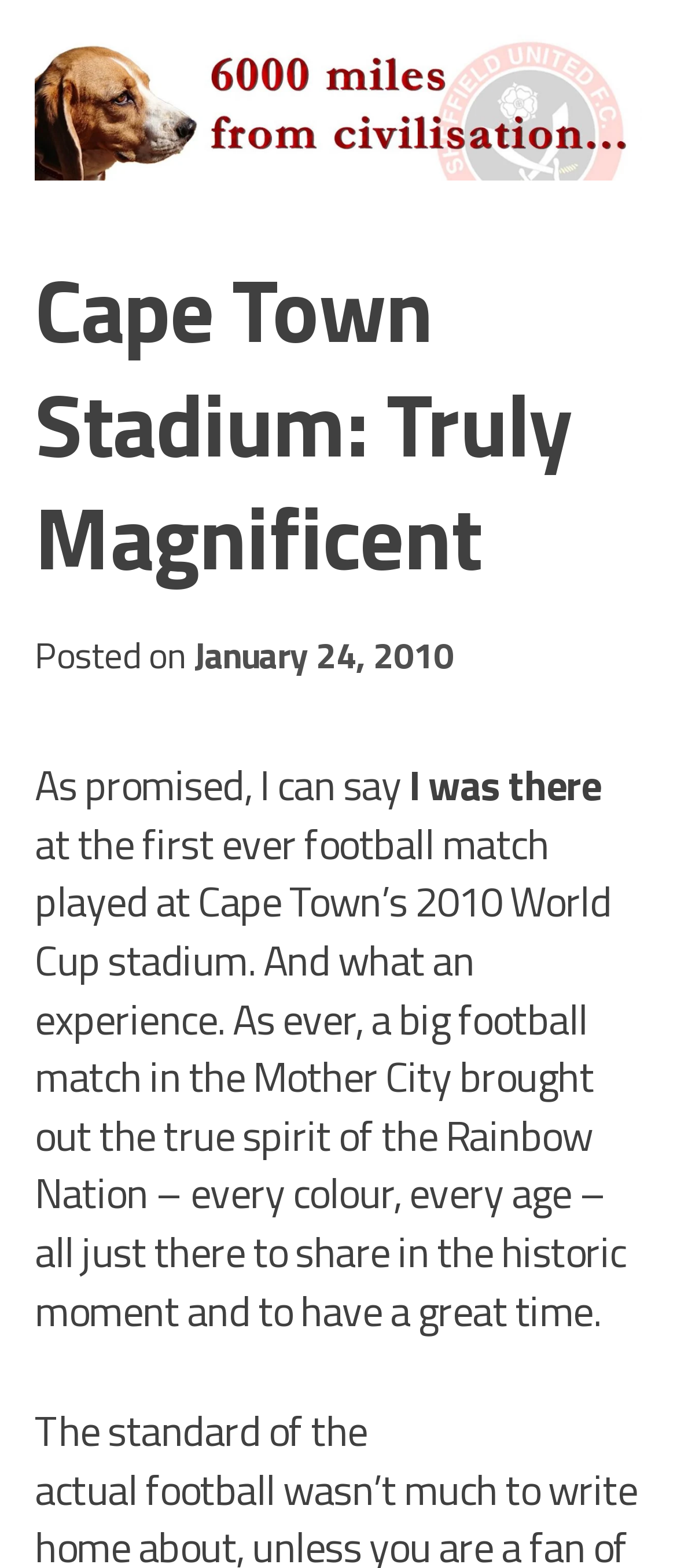Refer to the element description January 24, 2010January 24, 2010 and identify the corresponding bounding box in the screenshot. Format the coordinates as (top-left x, top-left y, bottom-right x, bottom-right y) with values in the range of 0 to 1.

[0.287, 0.399, 0.669, 0.435]